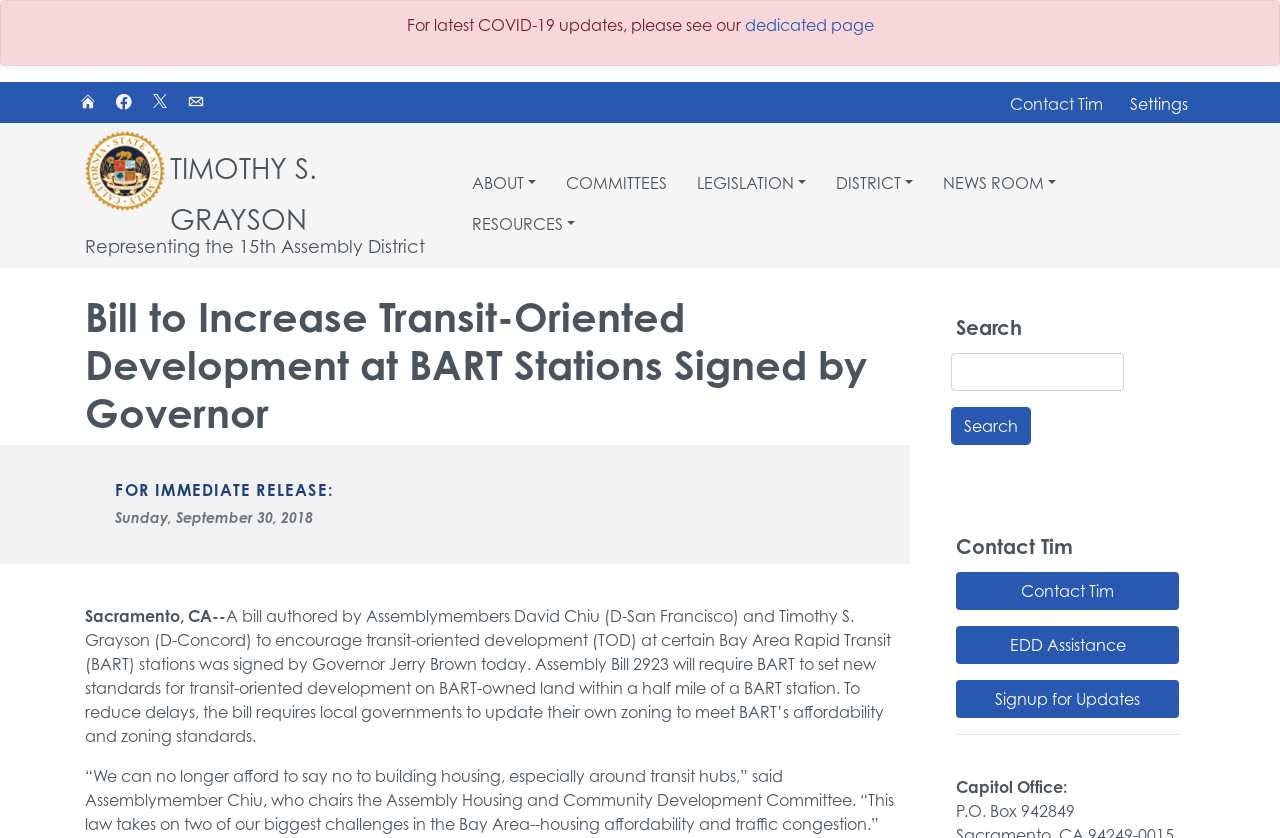Determine the bounding box coordinates of the clickable element to achieve the following action: 'Click on the 'Home' link'. Provide the coordinates as four float values between 0 and 1, formatted as [left, top, right, bottom].

[0.062, 0.098, 0.075, 0.147]